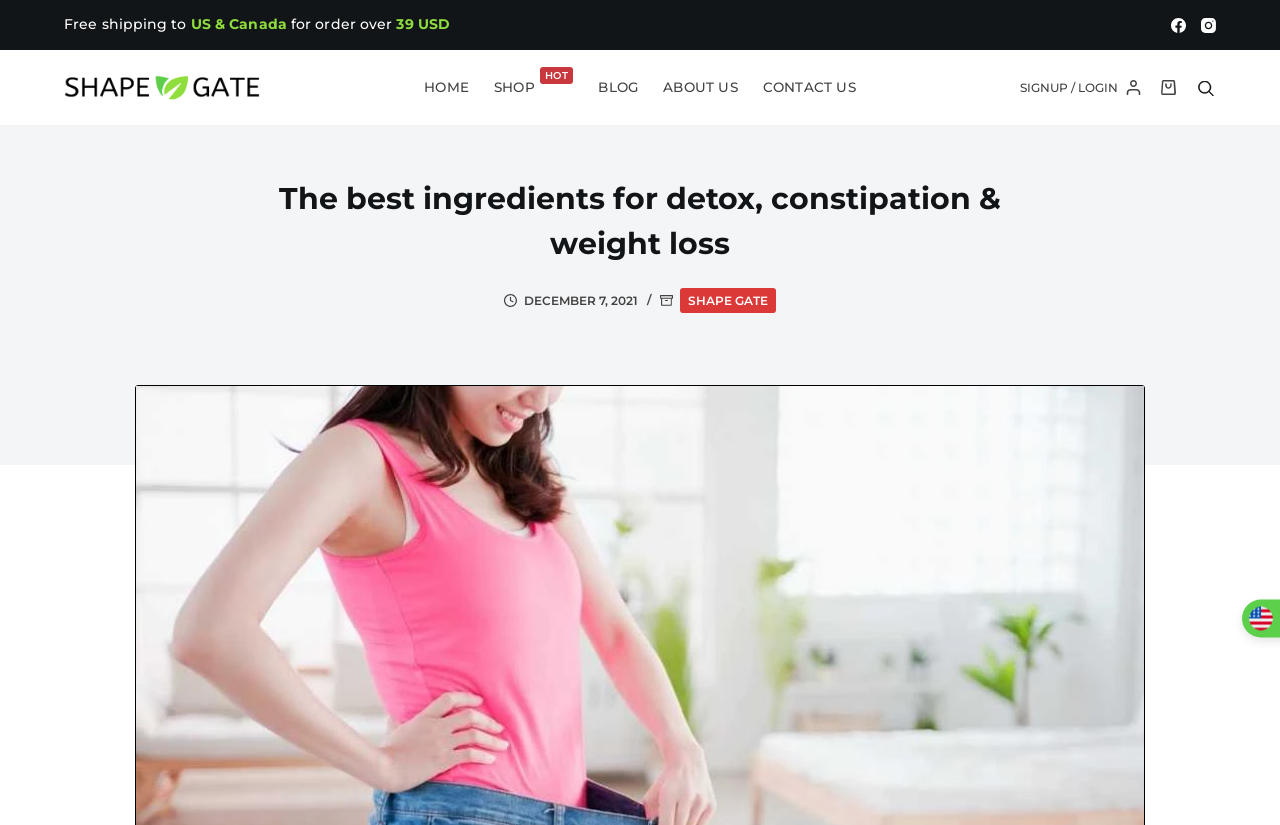What is the principal heading displayed on the webpage?

The best ingredients for detox, constipation & weight loss